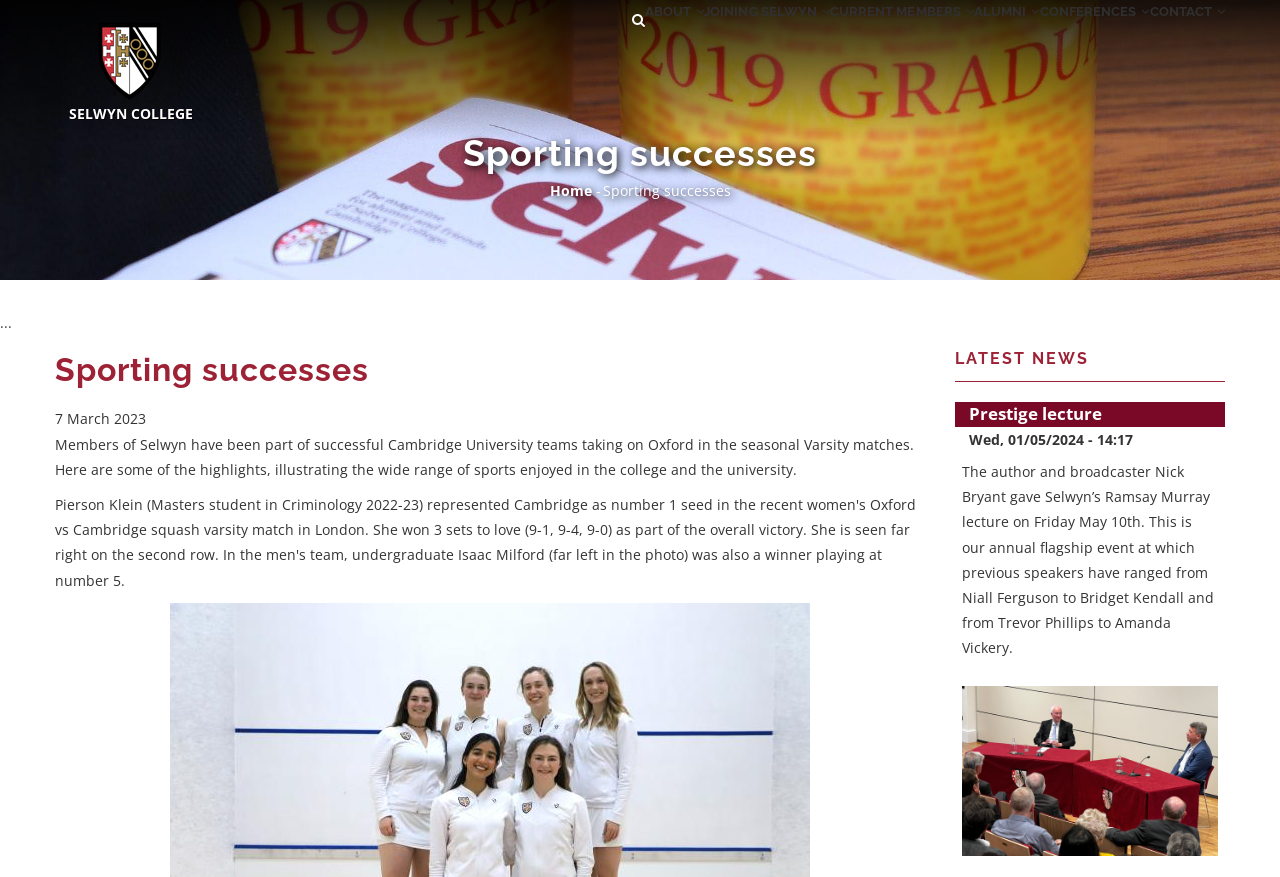Determine the bounding box coordinates of the UI element that matches the following description: "parent_node: SELWYN COLLEGE title="Home"". The coordinates should be four float numbers between 0 and 1 in the format [left, top, right, bottom].

[0.054, 0.045, 0.127, 0.066]